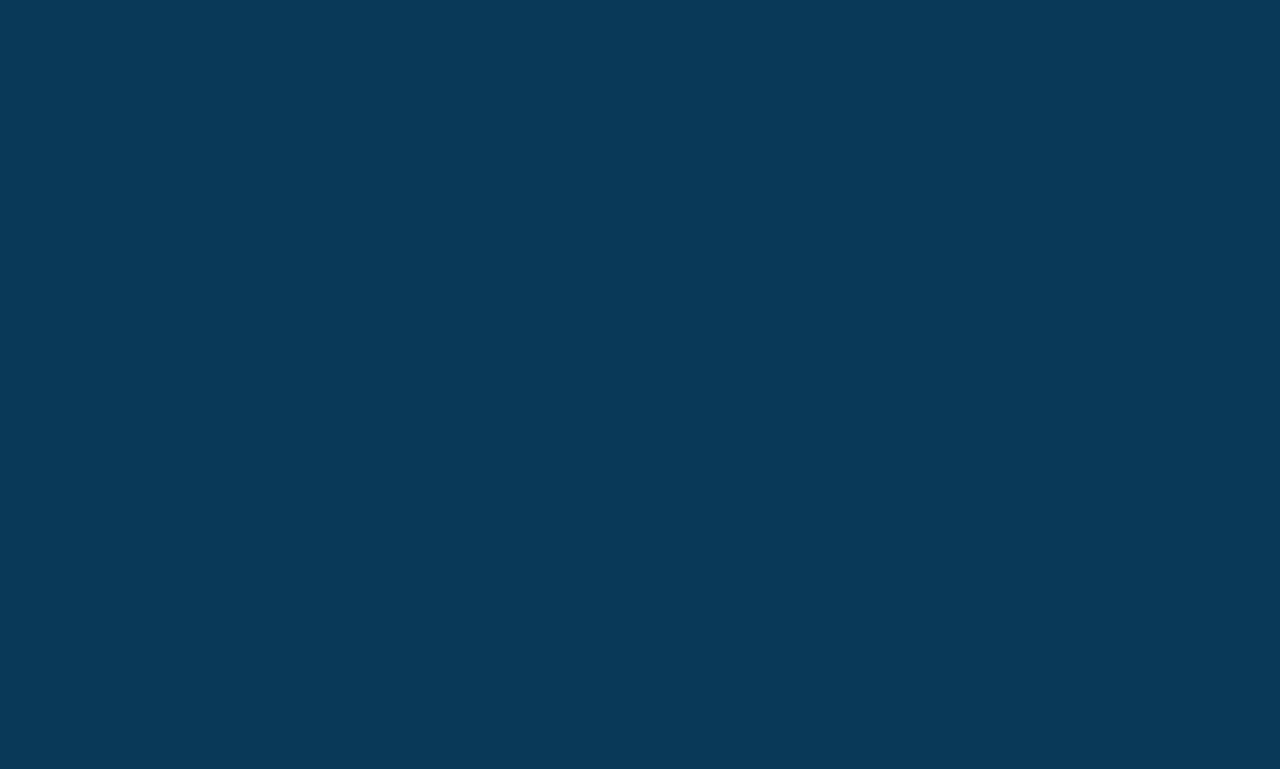Given the element description Our services, predict the bounding box coordinates for the UI element in the webpage screenshot. The format should be (top-left x, top-left y, bottom-right x, bottom-right y), and the values should be between 0 and 1.

[0.284, 0.243, 0.361, 0.277]